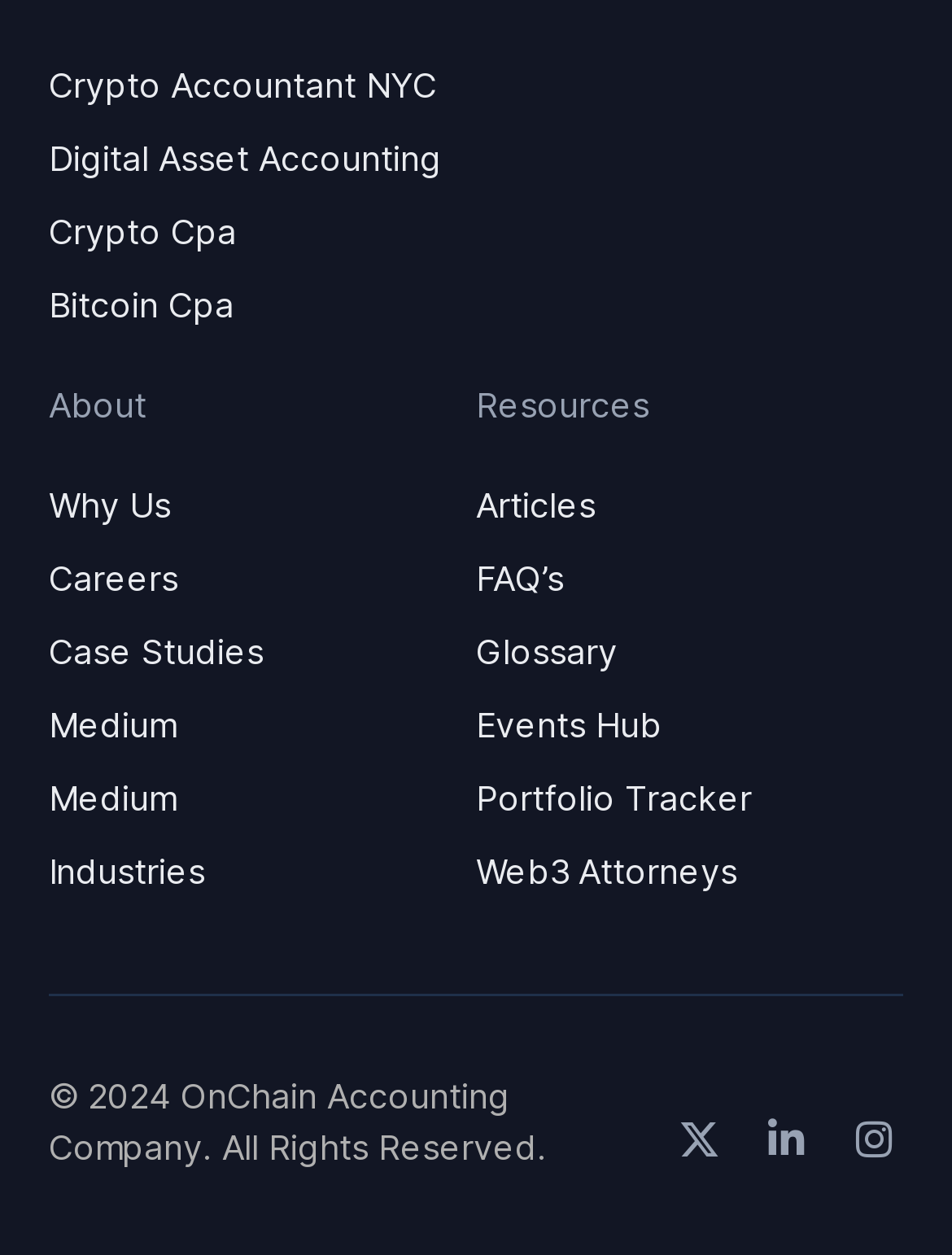Identify the bounding box coordinates for the element you need to click to achieve the following task: "Reply to topic 'Home Built Khorn Cabs for Sale - would you do it?'". Provide the bounding box coordinates as four float numbers between 0 and 1, in the form [left, top, right, bottom].

None